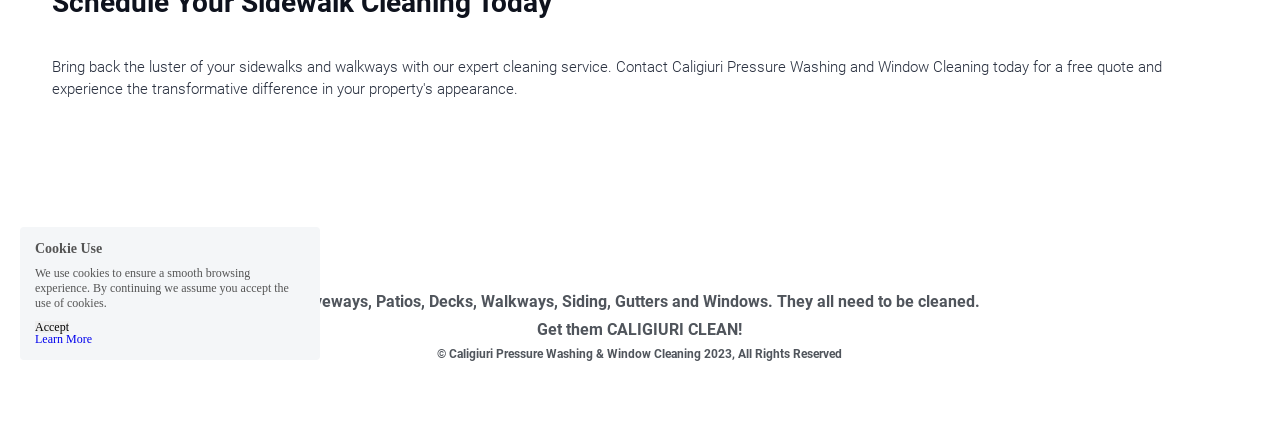What is the tone of the headings?
Refer to the image and give a detailed answer to the question.

The headings 'Driveways, Patios, Decks, Walkways, Siding, Gutters and Windows. They all need to be cleaned.' and 'Get them CALIGIURI CLEAN!' have an enthusiastic and promotional tone, suggesting that the company is encouraging users to use their services.